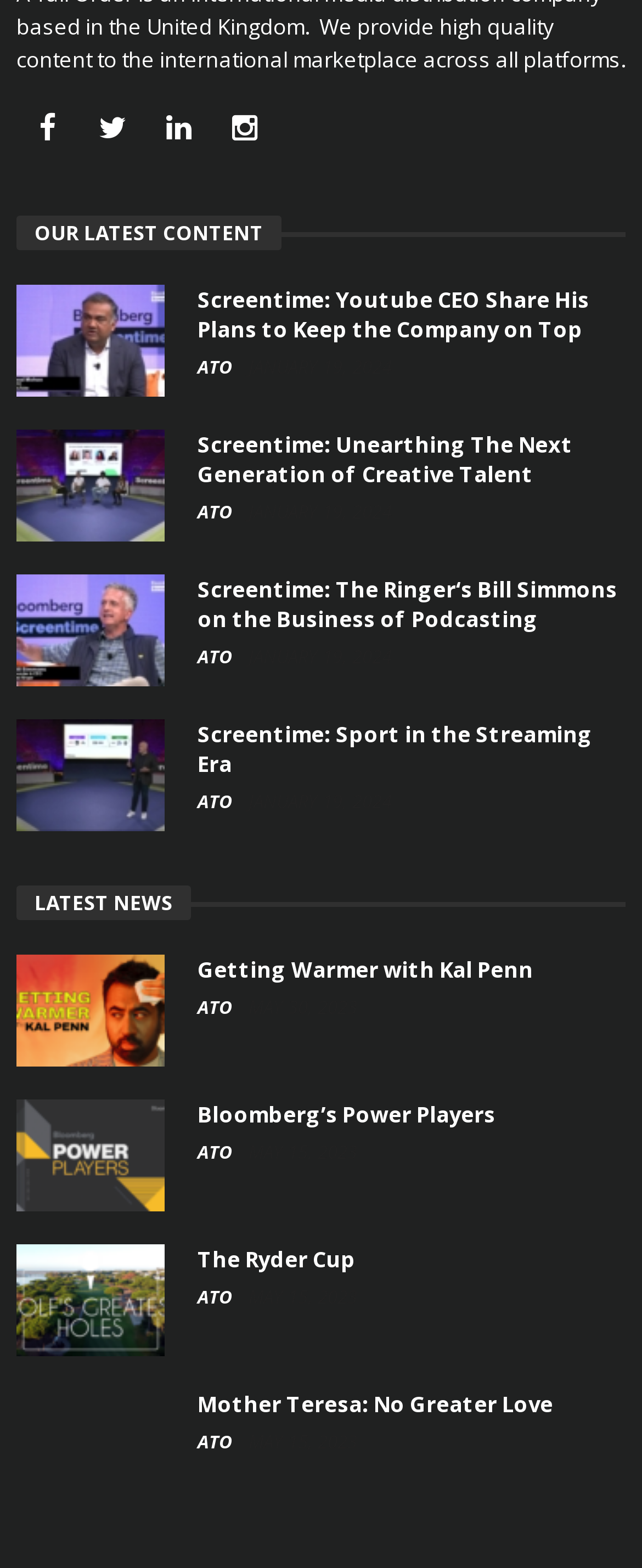Predict the bounding box for the UI component with the following description: "ATO".

[0.308, 0.818, 0.369, 0.834]